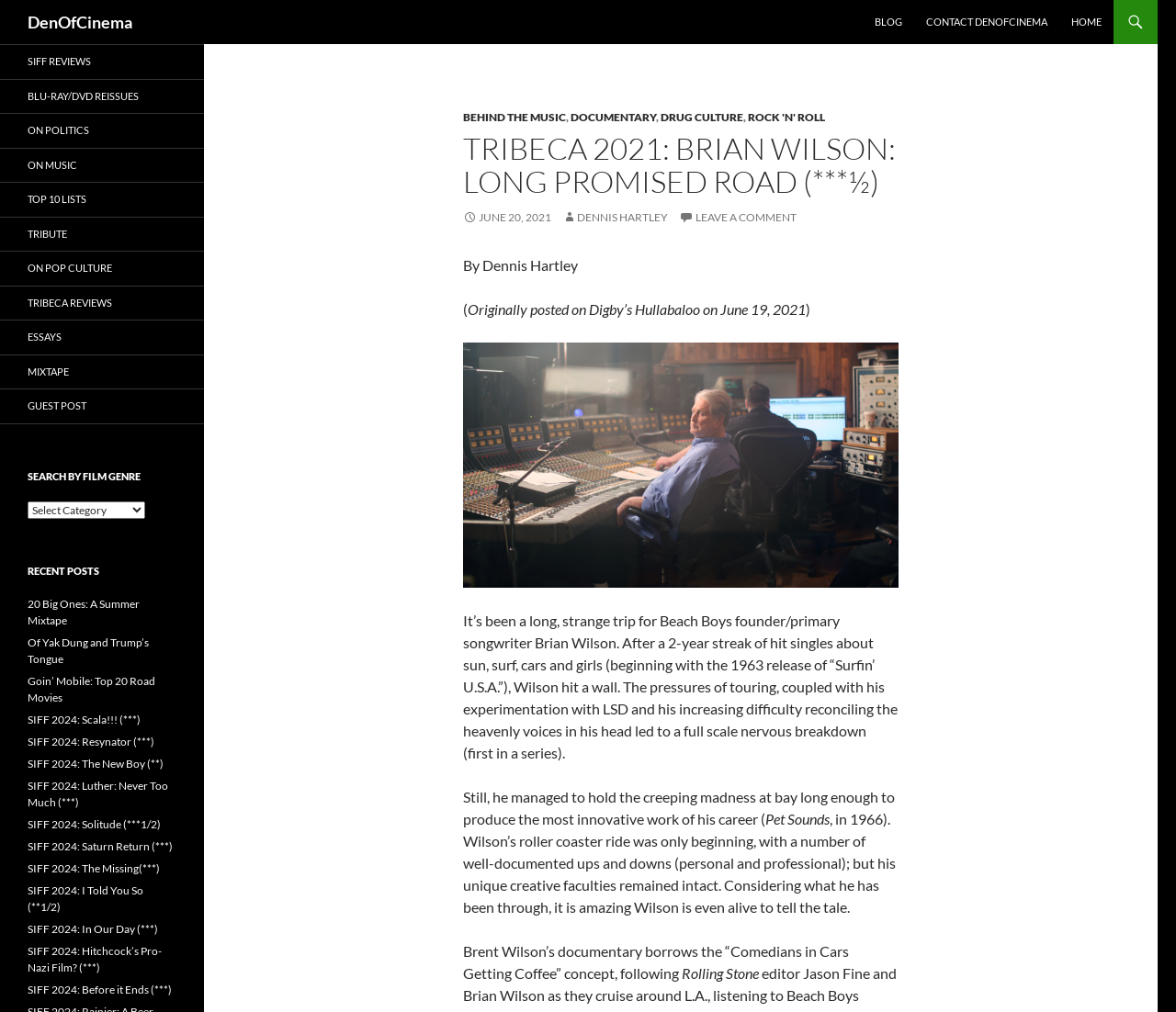Provide the bounding box for the UI element matching this description: "SIFF 2024: Saturn Return (***)".

[0.023, 0.829, 0.147, 0.843]